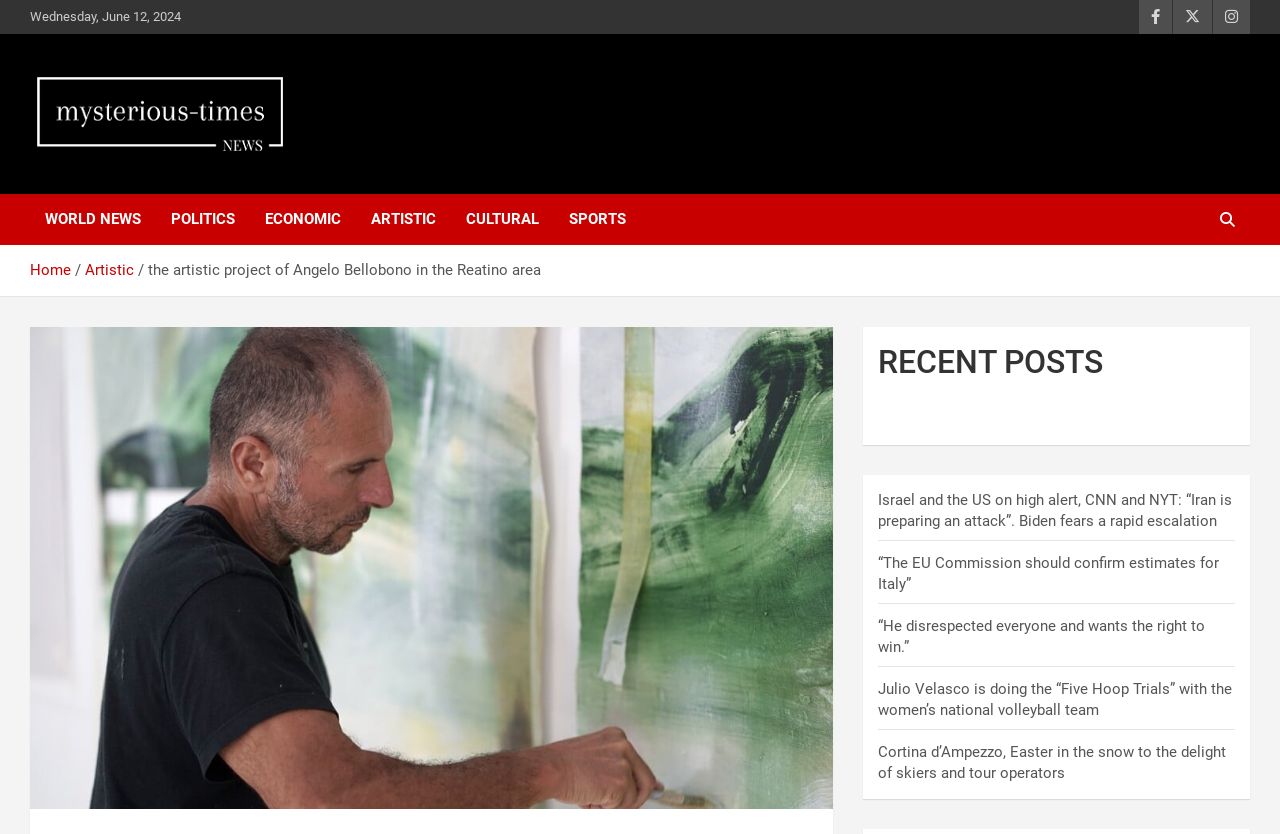Refer to the image and offer a detailed explanation in response to the question: What is the title of the artistic project mentioned on the webpage?

I found the title of the artistic project by looking at the StaticText element with the text 'the artistic project of Angelo Bellobono in the Reatino area' in the breadcrumbs navigation section.